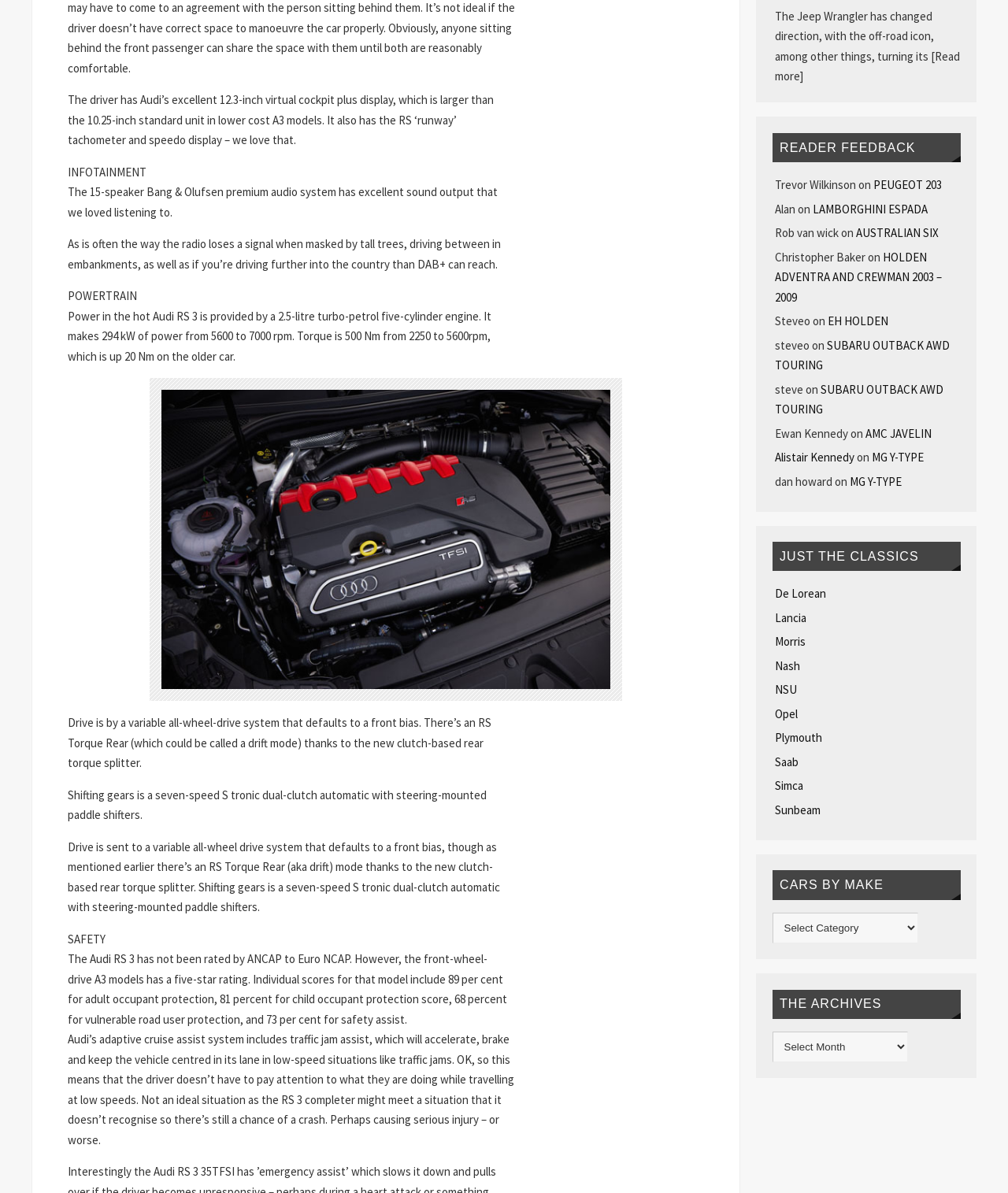Provide the bounding box coordinates for the UI element described in this sentence: "SUBARU OUTBACK AWD TOURING". The coordinates should be four float values between 0 and 1, i.e., [left, top, right, bottom].

[0.768, 0.32, 0.936, 0.349]